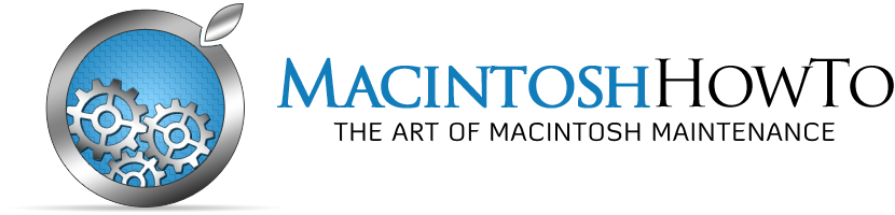Elaborate on the contents of the image in great detail.

The image showcases the logo of "Macintosh How To," which features a stylized apple combined with metallic gears. The apple design is in silver and blue, symbolizing both the technology and creativity associated with Macintosh systems. Below the graphic, the text "MACINTOSH HOW TO" is prominently displayed in a bold, blue font, conveying a sense of authority and expertise in Macintosh maintenance. The tagline "THE ART OF MACINTOSH MAINTENANCE" appears in a smaller, black typeface, emphasizing the platform's dedication to providing practical guidance and support for Mac users. This logo encapsulates the site’s focus on helping users enhance their Macintosh experience through maintenance tips and tutorials.